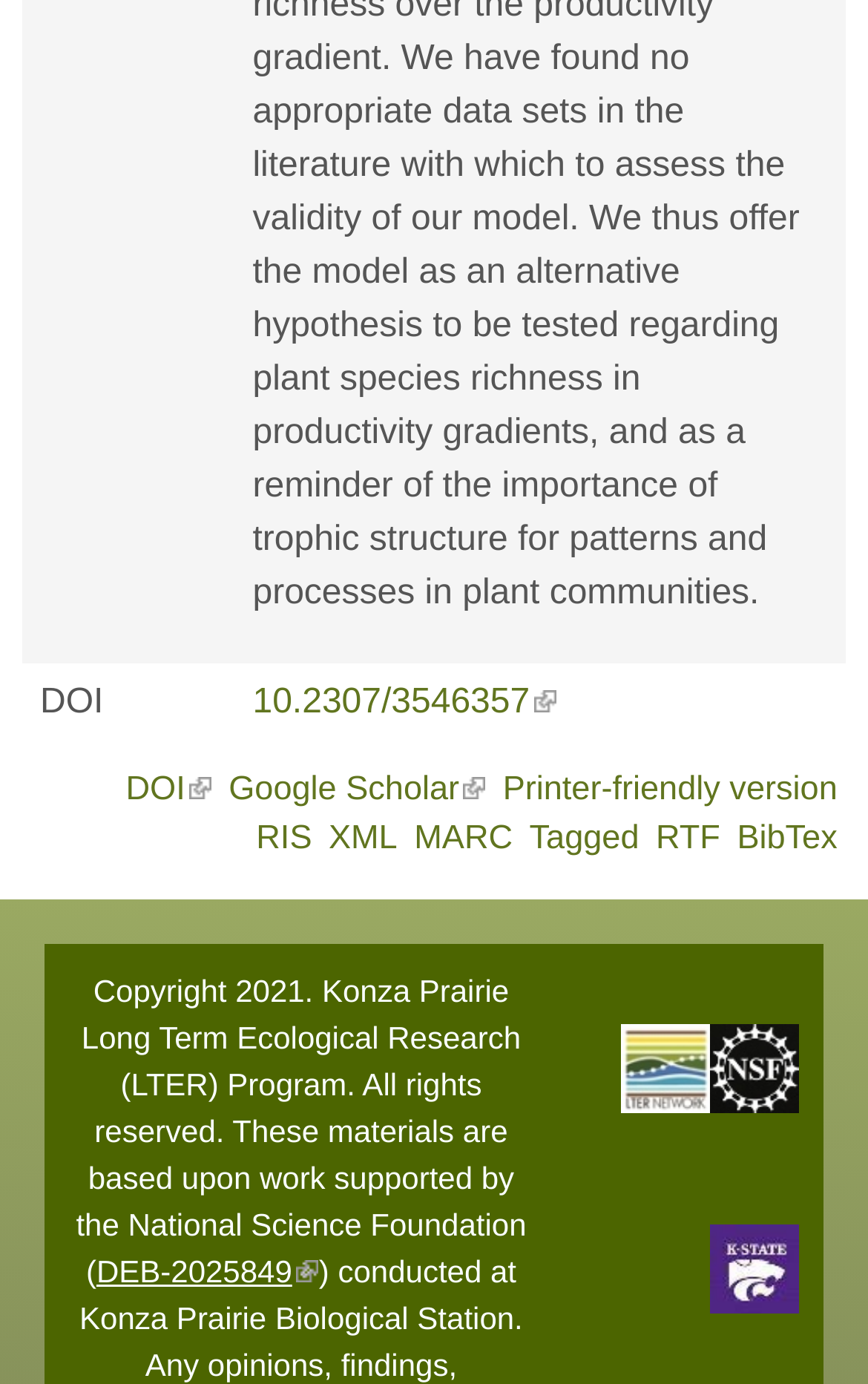Kindly determine the bounding box coordinates for the clickable area to achieve the given instruction: "Visit Google Scholar".

[0.263, 0.556, 0.56, 0.583]